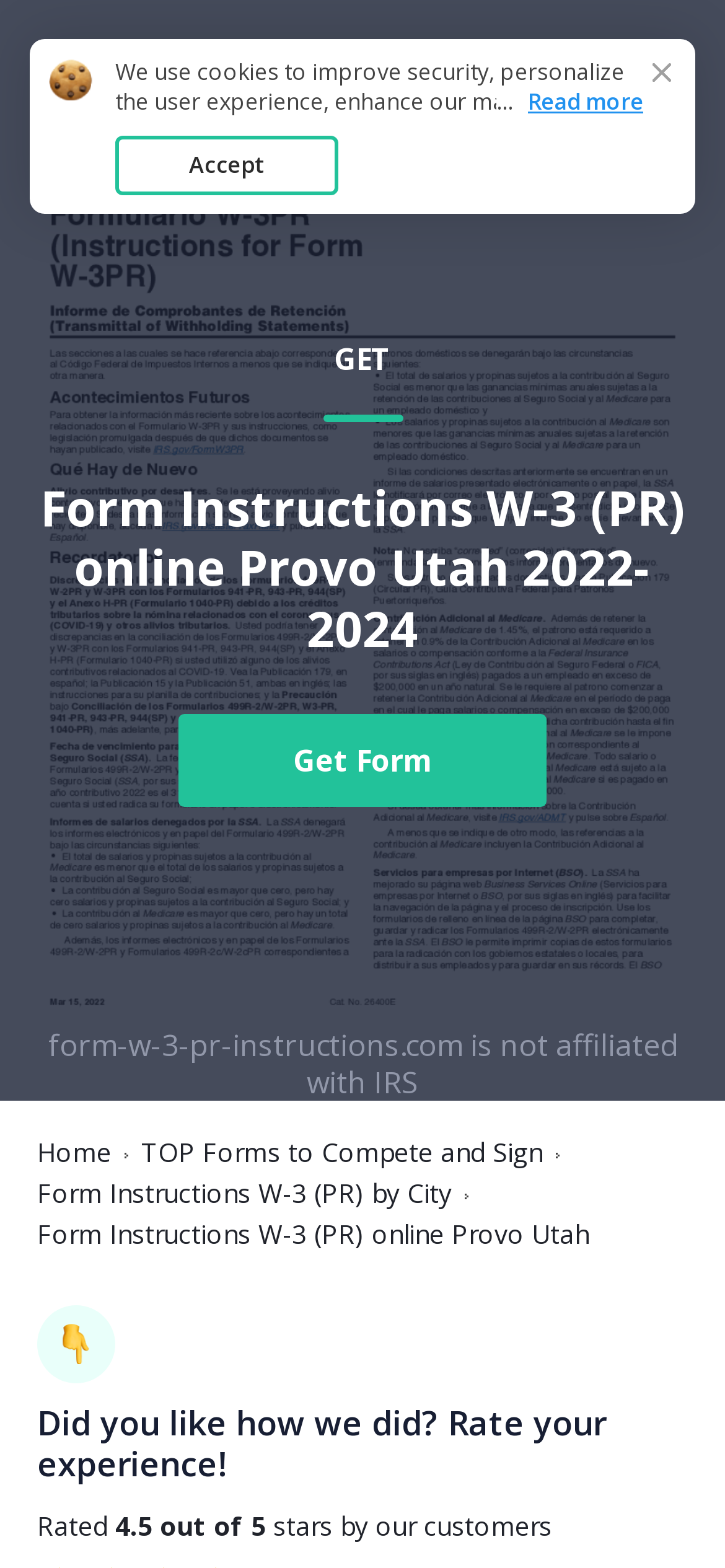Generate a thorough caption that explains the contents of the webpage.

This webpage is about Form Instructions W-3 (PR) online for Provo, Utah. At the top, there is a large image with the title "Form Instructions W-3 (PR)" taking up most of the width. Below the image, there is a link to "Form W 3 Pr Instructions" on the left side, and a small icon on the right side. 

Underneath, there is a heading that reads "Form Instructions W-3 (PR) online Provo Utah 2022-2024" followed by a "Get Form" button. On the left side, there are links to "Home", "TOP Forms to Compete and Sign", and "Form Instructions W-3 (PR) by City". 

Further down, there is a static text that reads "Form Instructions W-3 (PR) online Provo Utah" and a heading that asks users to rate their experience. Below that, there is a rating system with 4.5 out of 5 stars. 

At the very bottom, there is a paragraph of text about the use of cookies, with a link to read the Cookie Policy. Next to it, there is an "Accept" button. On the right side, there are two short pieces of text, one with an ellipsis and another that says "Read more".